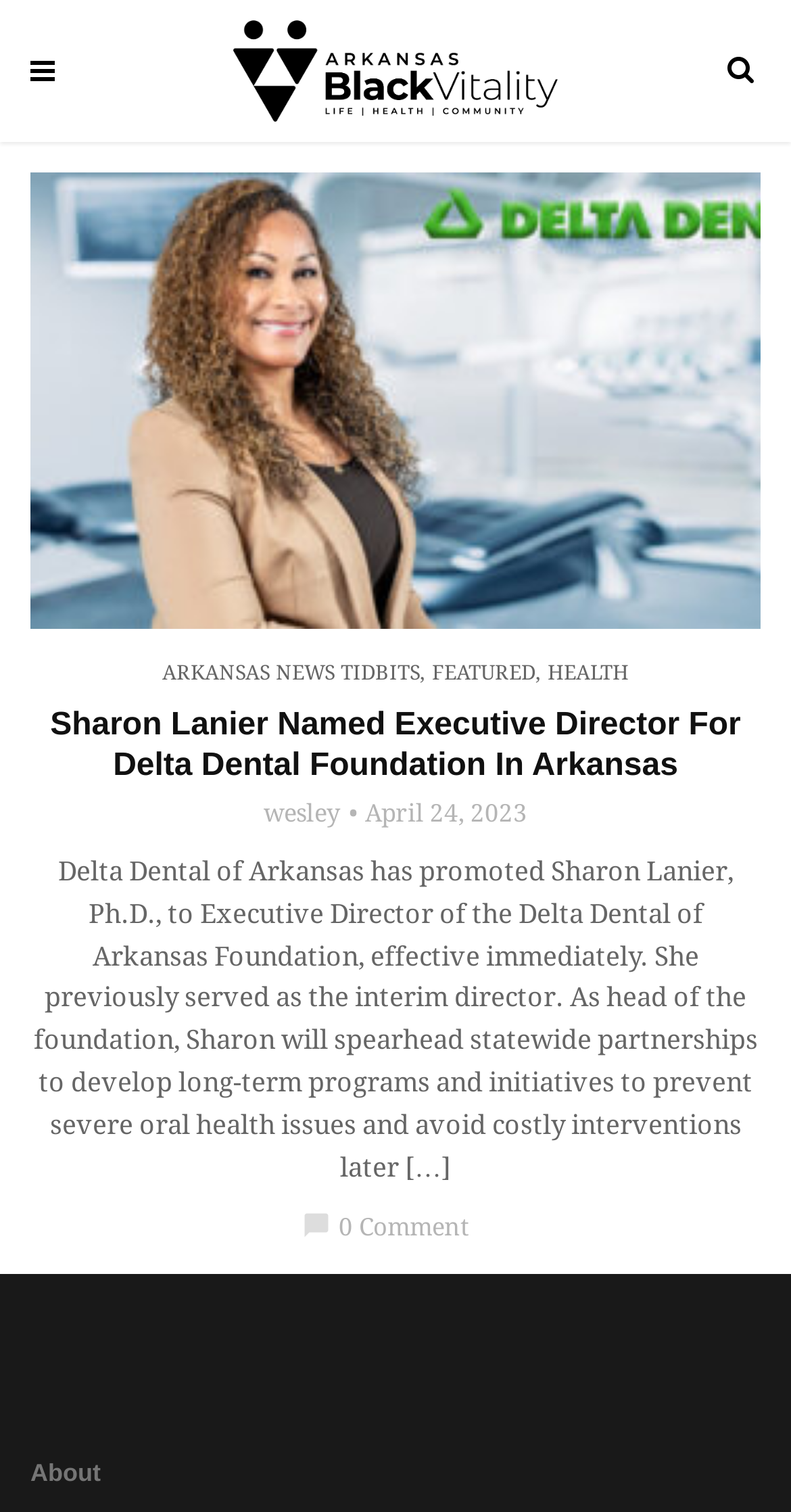What is the date mentioned in the article?
Provide a detailed answer to the question using information from the image.

I found the answer by looking at the StaticText element with the text 'April 24, 2023' which is located at the coordinates [0.462, 0.529, 0.667, 0.547].